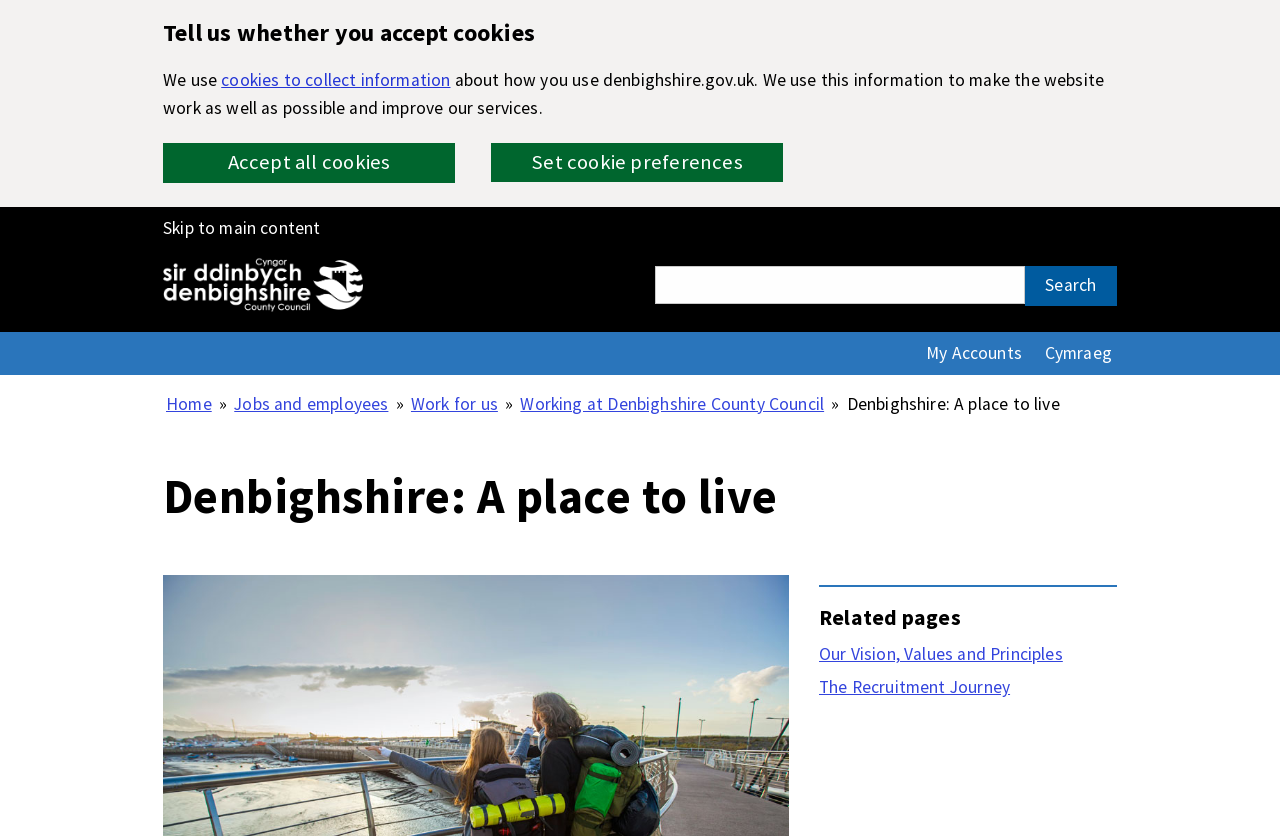What is the purpose of the cookies?
Answer with a single word or phrase by referring to the visual content.

To make the website work and improve services